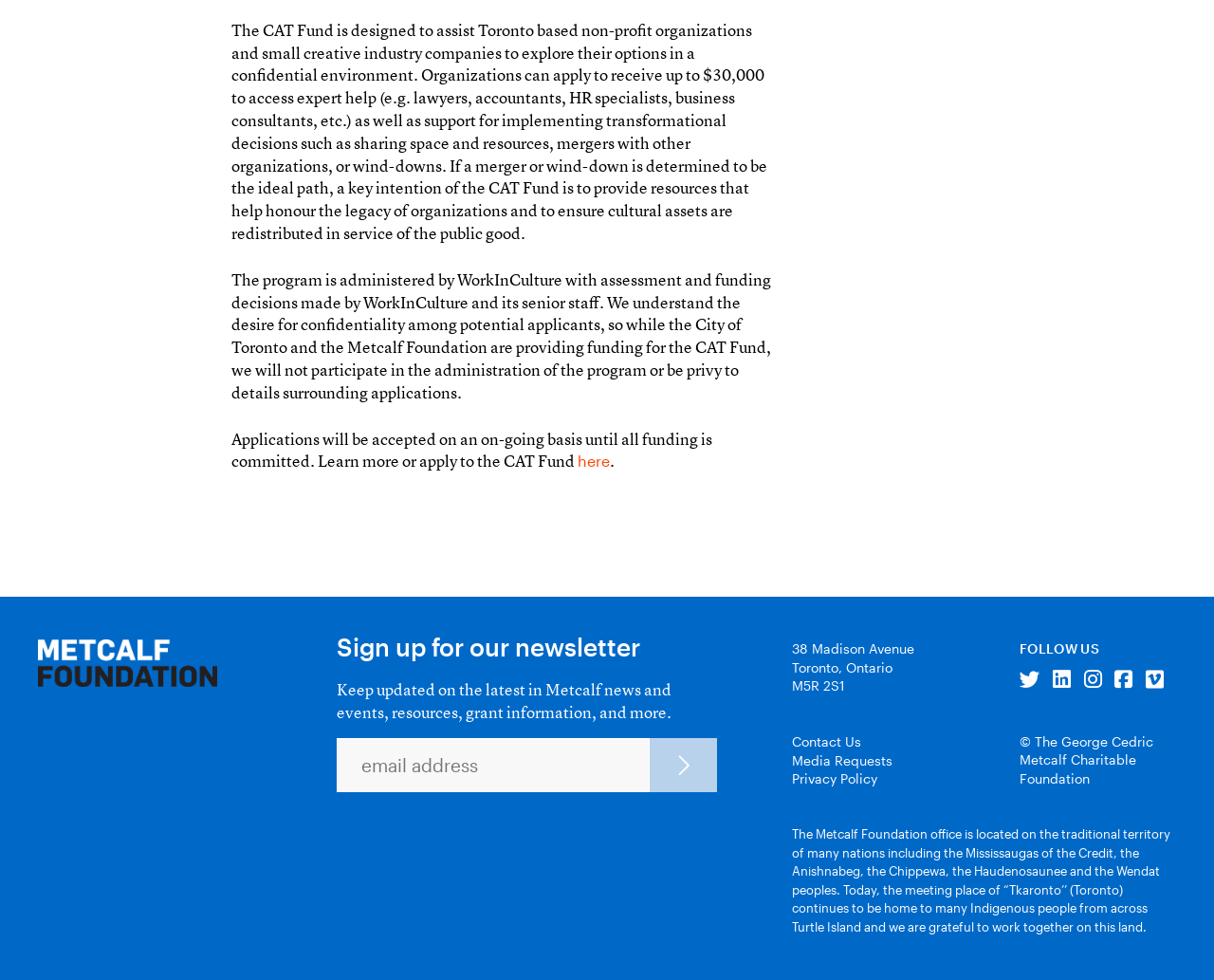Locate the bounding box of the UI element defined by this description: "Media Requests". The coordinates should be given as four float numbers between 0 and 1, formatted as [left, top, right, bottom].

[0.652, 0.767, 0.735, 0.784]